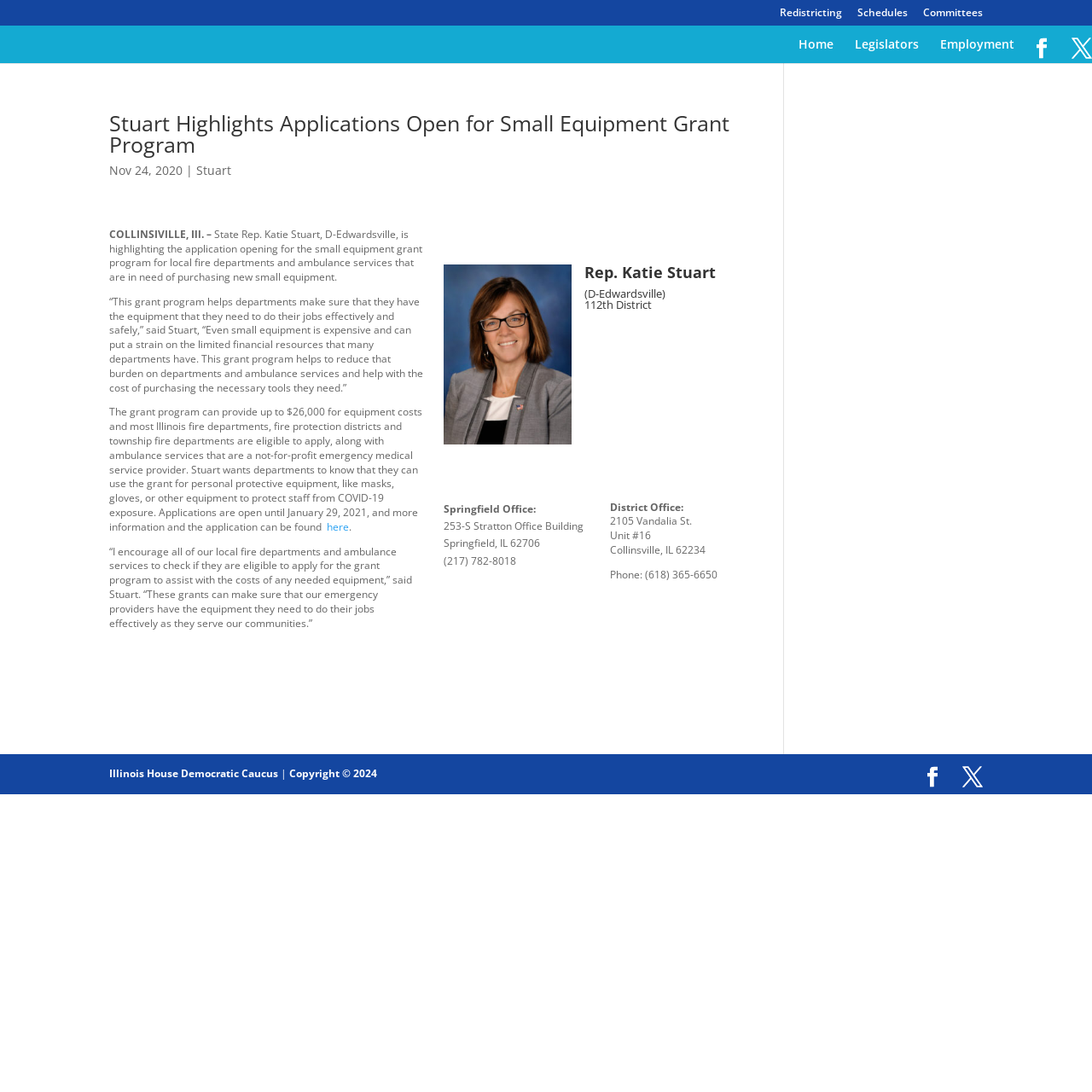Please use the details from the image to answer the following question comprehensively:
What is the name of the state representative mentioned in the article?

The article mentions 'State Rep. Katie Stuart, D-Edwardsville' in the text, indicating that Katie Stuart is the state representative being referred to.